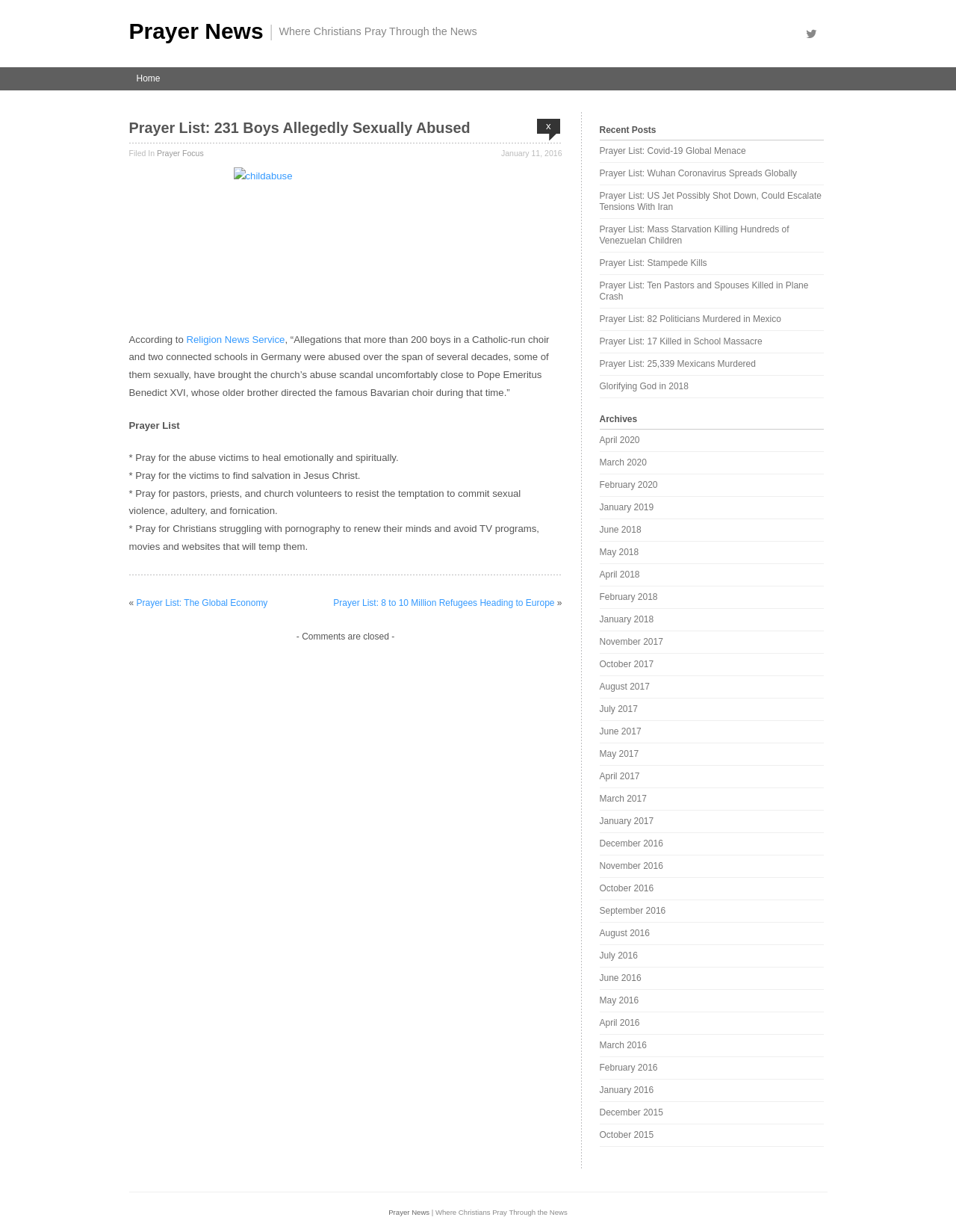Provide the bounding box coordinates of the HTML element described by the text: "alt="childabuse"".

[0.135, 0.136, 0.588, 0.256]